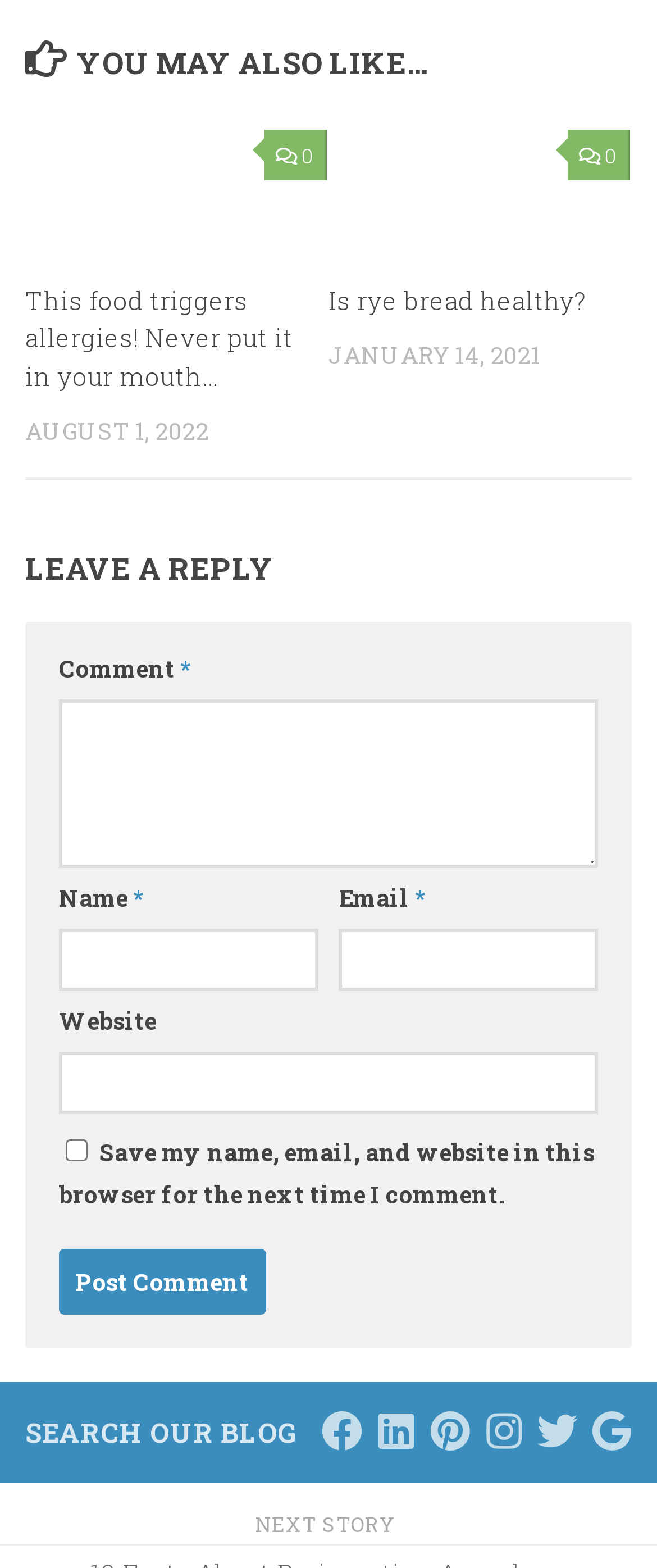Return the bounding box coordinates of the UI element that corresponds to this description: "name="submit" value="Post Comment"". The coordinates must be given as four float numbers in the range of 0 and 1, [left, top, right, bottom].

[0.09, 0.796, 0.405, 0.838]